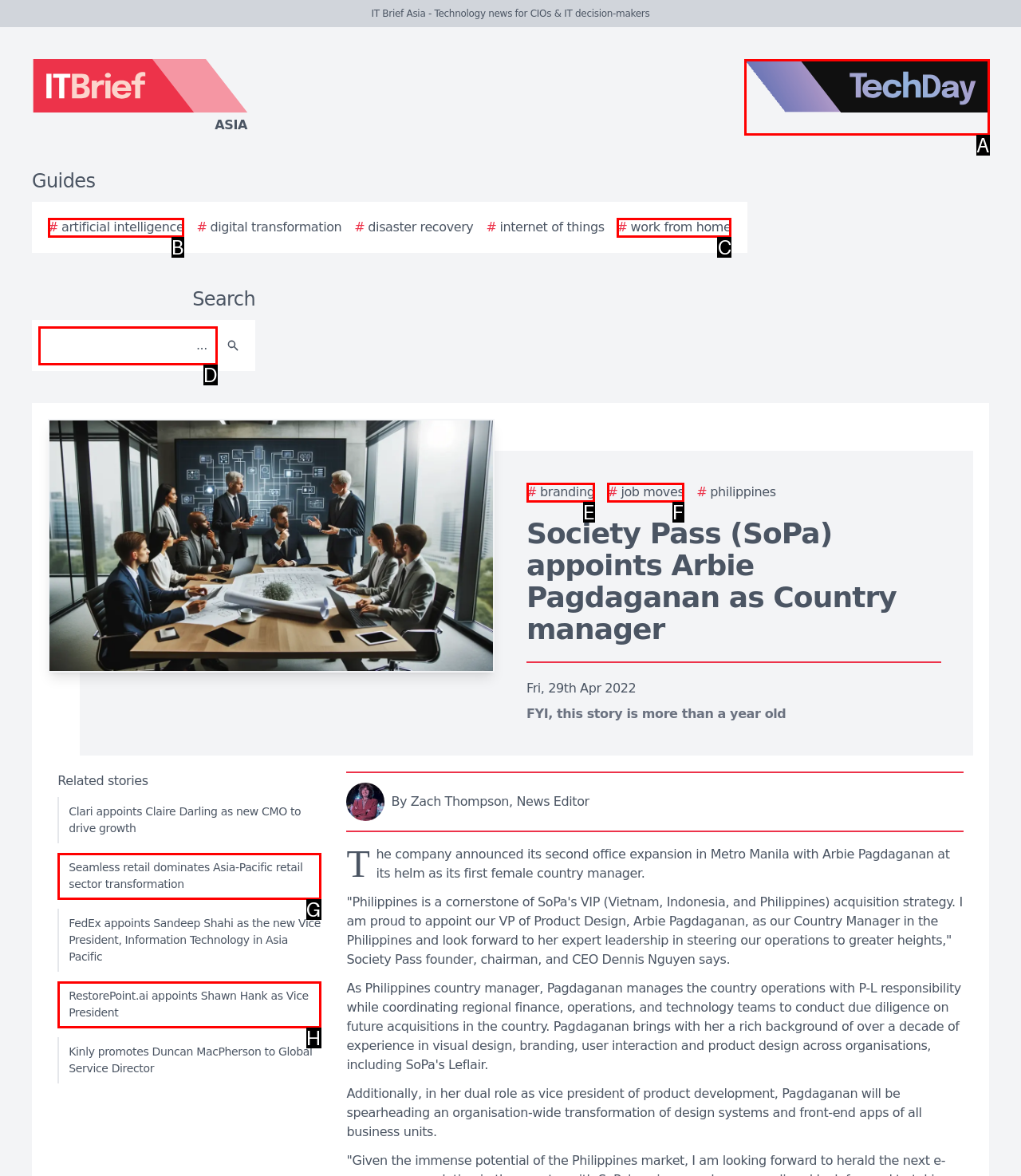Point out the option that best suits the description: # Branding
Indicate your answer with the letter of the selected choice.

E